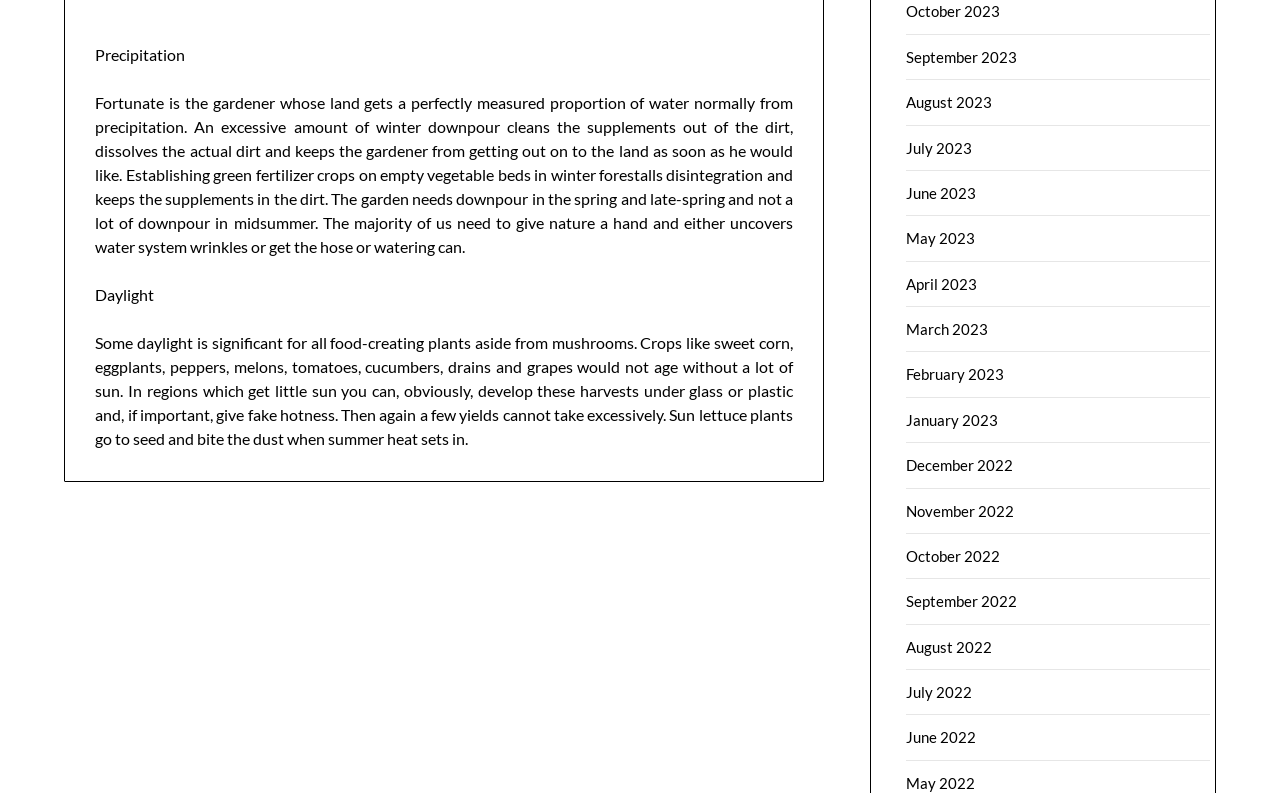What is the role of daylight in plant growth?
Based on the image content, provide your answer in one word or a short phrase.

Daylight is significant